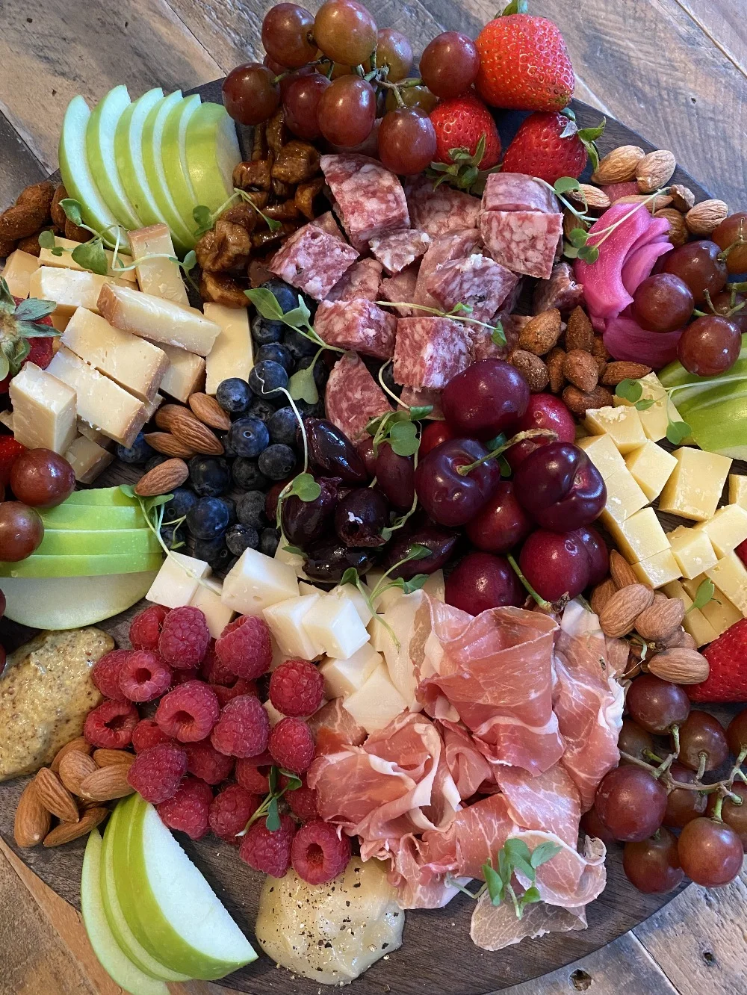Generate a detailed explanation of the scene depicted in the image.

The image showcases a beautifully arranged charcuterie board brimming with a variety of textures and flavors. Prominently featured are slices of savory cured meats, including salami and prosciutto, alongside an assortment of cheeses such as creamy brie and aged cheddar, providing a delightful contrast. Brightly colored fruits, including raspberries, blueberries, and green apples, add a refreshing touch and burst of sweetness, while grapes offer a juicy complement. Nuts and honeycomb are sprinkled throughout, enhancing the board's appeal. This visually stunning spread invites guests to mix and match their favorites, making it an enticing centerpiece for gatherings or celebrations. The overall presentation emphasizes the joy of sharing and creativity often associated with charcuterie boards.